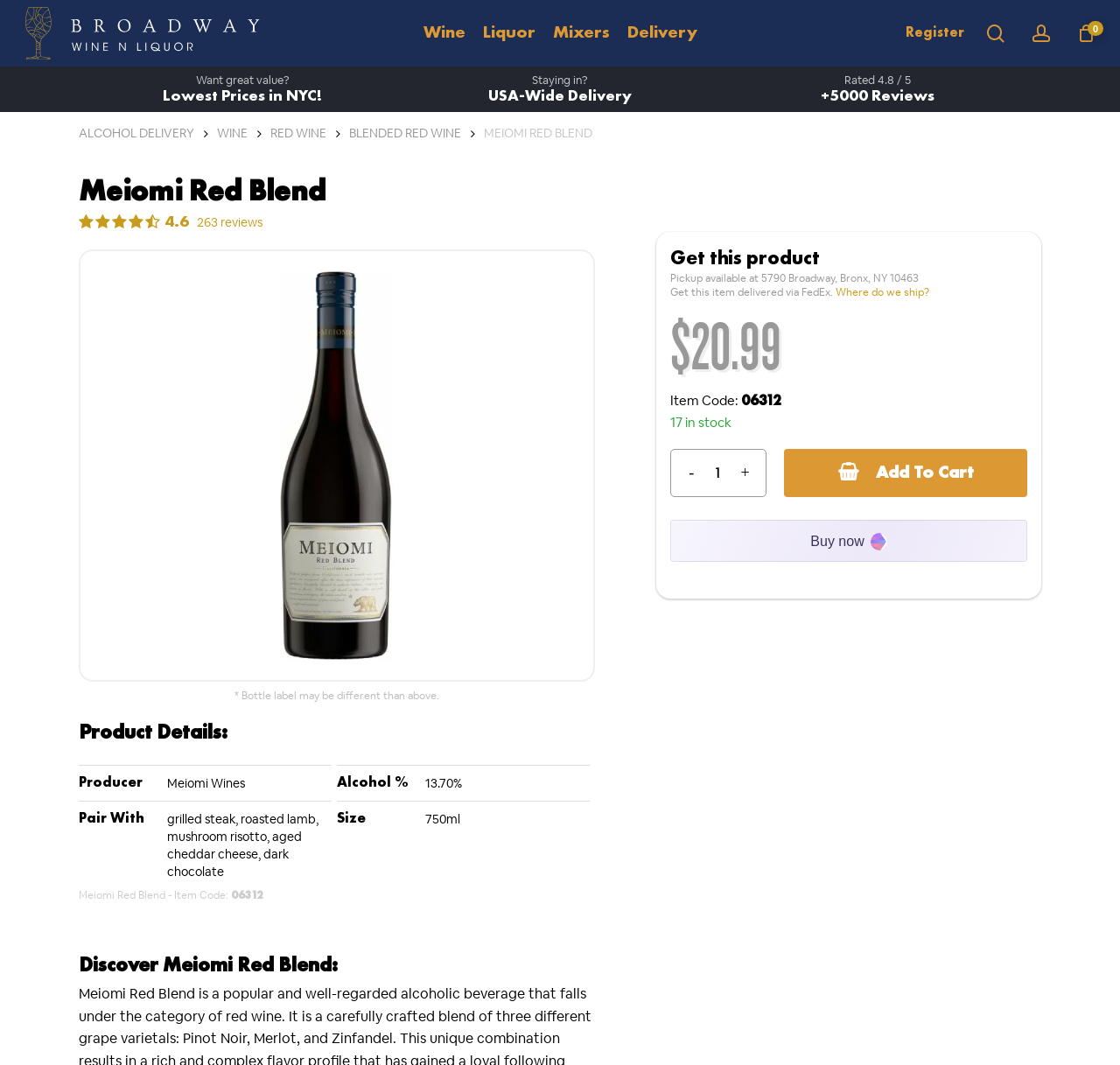Please determine the bounding box coordinates of the element's region to click in order to carry out the following instruction: "Change product quantity". The coordinates should be four float numbers between 0 and 1, i.e., [left, top, right, bottom].

[0.626, 0.422, 0.656, 0.466]